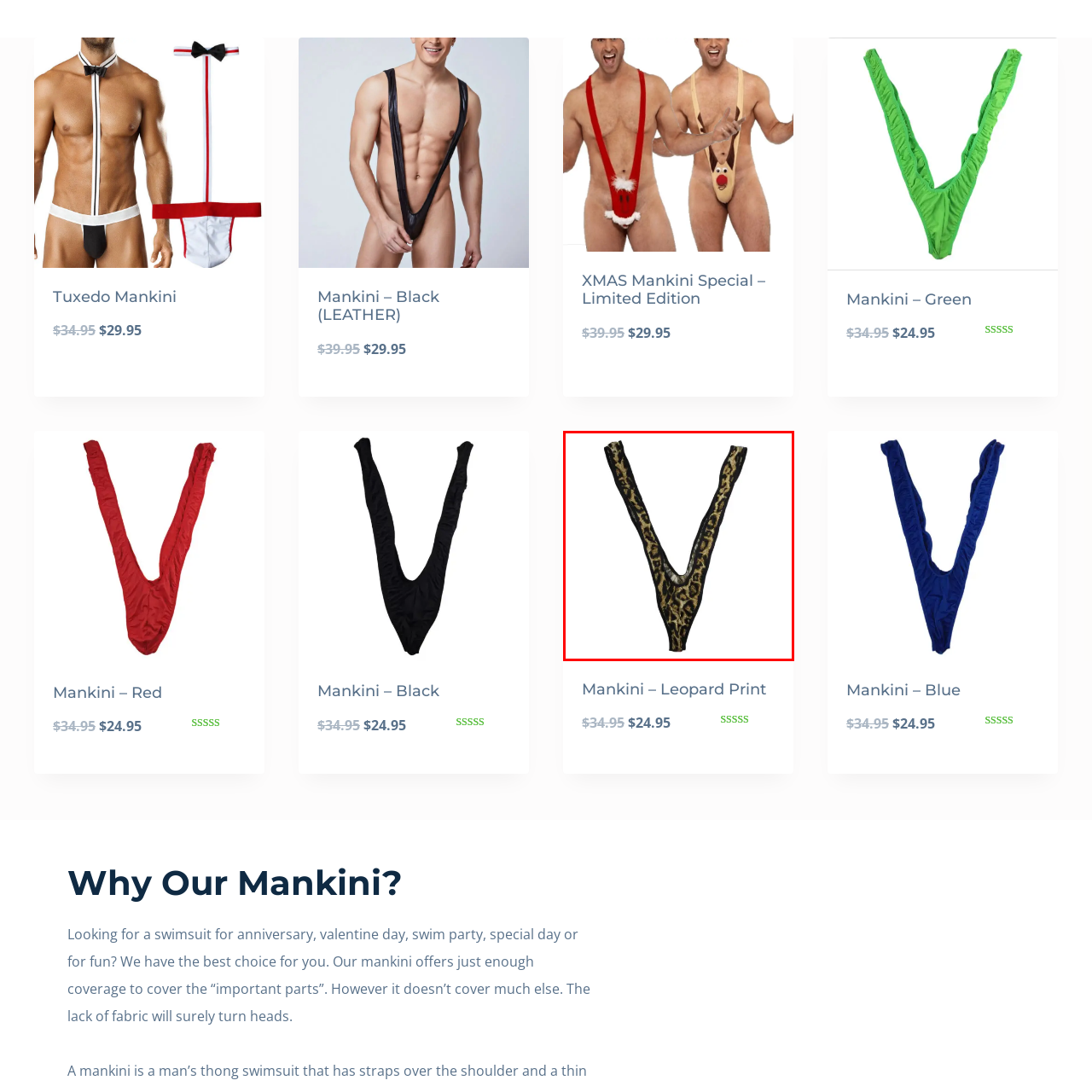Observe the section highlighted in yellow, What is the shape of the swimsuit's cut? 
Please respond using a single word or phrase.

V-shape